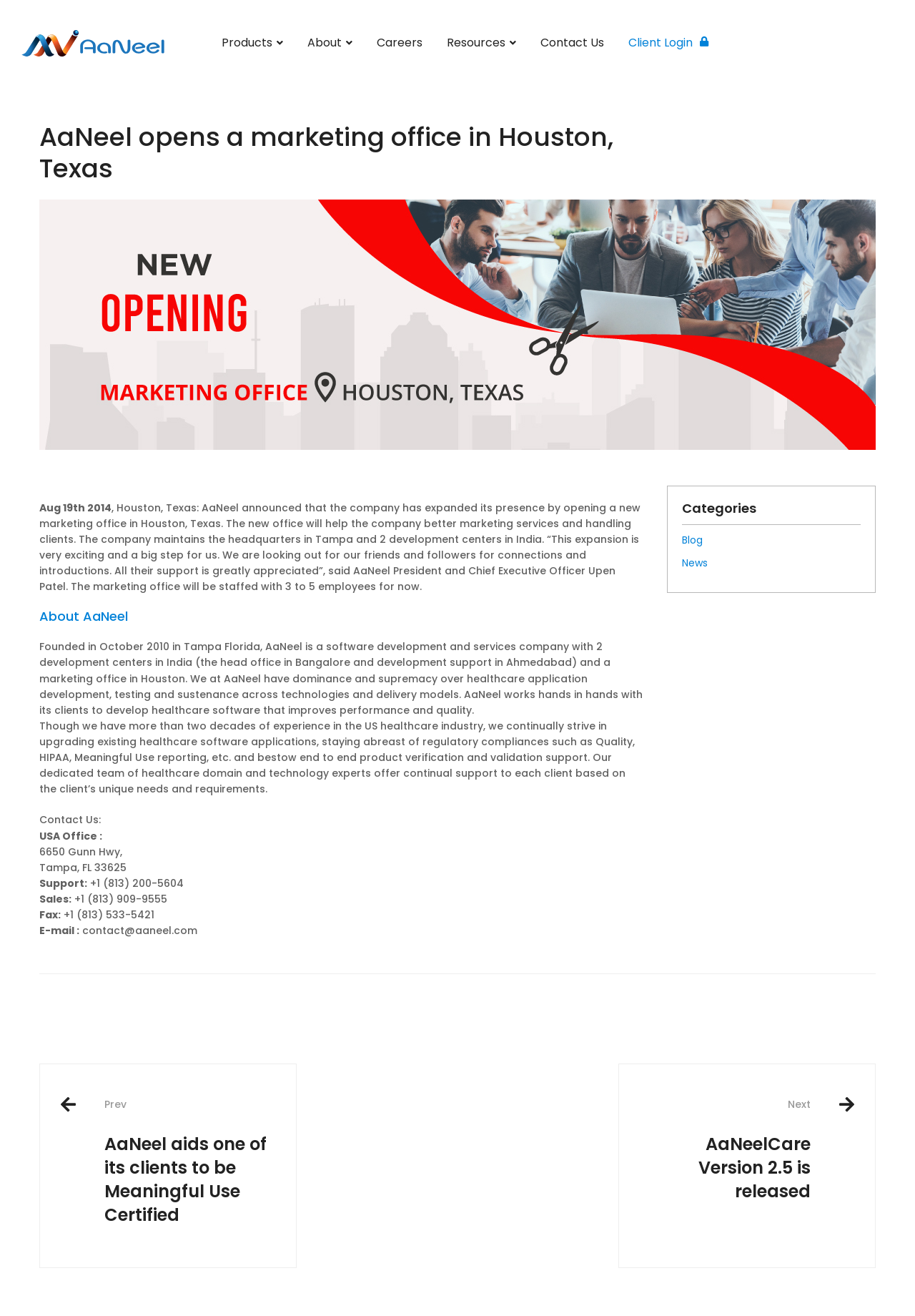Please respond to the question using a single word or phrase:
What is the phone number for sales inquiries?

+1 (813) 909-9555